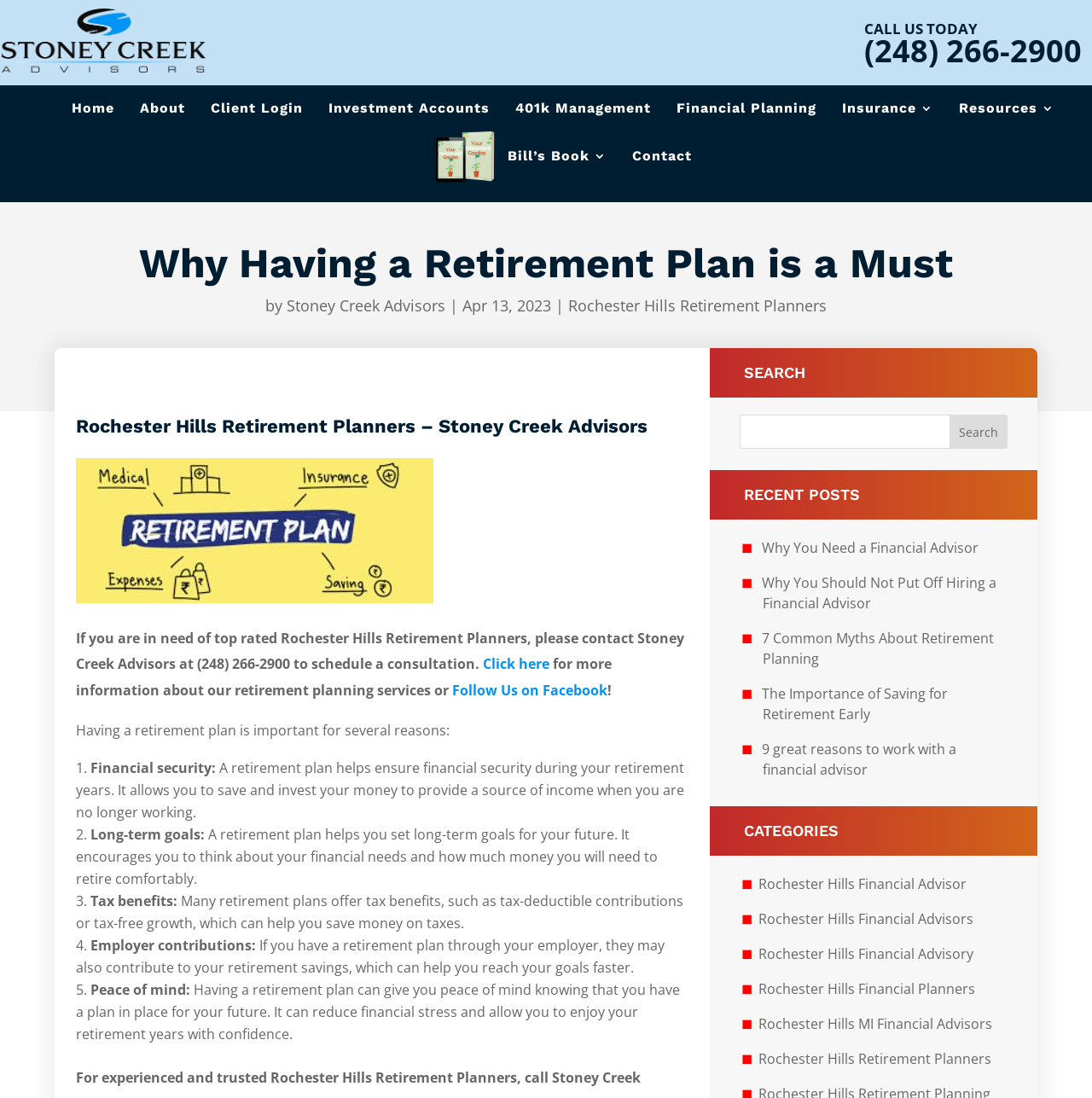Offer a comprehensive description of the webpage’s content and structure.

This webpage is about Rochester Hills Retirement Planners and Stoney Creek Advisors. At the top, there is a logo image and a link to the homepage. Below that, there are several navigation links, including "Home", "About", "Client Login", and others. 

To the right of the navigation links, there is a call-to-action section with a "CALL US TODAY" heading, a phone number, and a link to contact the planners. 

The main content of the page starts with a heading "Why Having a Retirement Plan is a Must" followed by a brief article discussing the importance of having a retirement plan. The article is written by Stoney Creek Advisors and dated April 13, 2023. 

Below the article, there is a section with a heading "Rochester Hills Retirement Planners – Stoney Creek Advisors" that provides a brief introduction to the planners and their services. There is also an image and a link to schedule a consultation. 

The page then lists five reasons why having a retirement plan is important, including financial security, long-term goals, tax benefits, employer contributions, and peace of mind. Each reason is explained in a short paragraph. 

On the right side of the page, there are three sections: "SEARCH", "RECENT POSTS", and "CATEGORIES". The "SEARCH" section has a search bar and a search button. The "RECENT POSTS" section lists five recent articles with links to read more. The "CATEGORIES" section lists six categories related to financial planning and advisors in Rochester Hills.